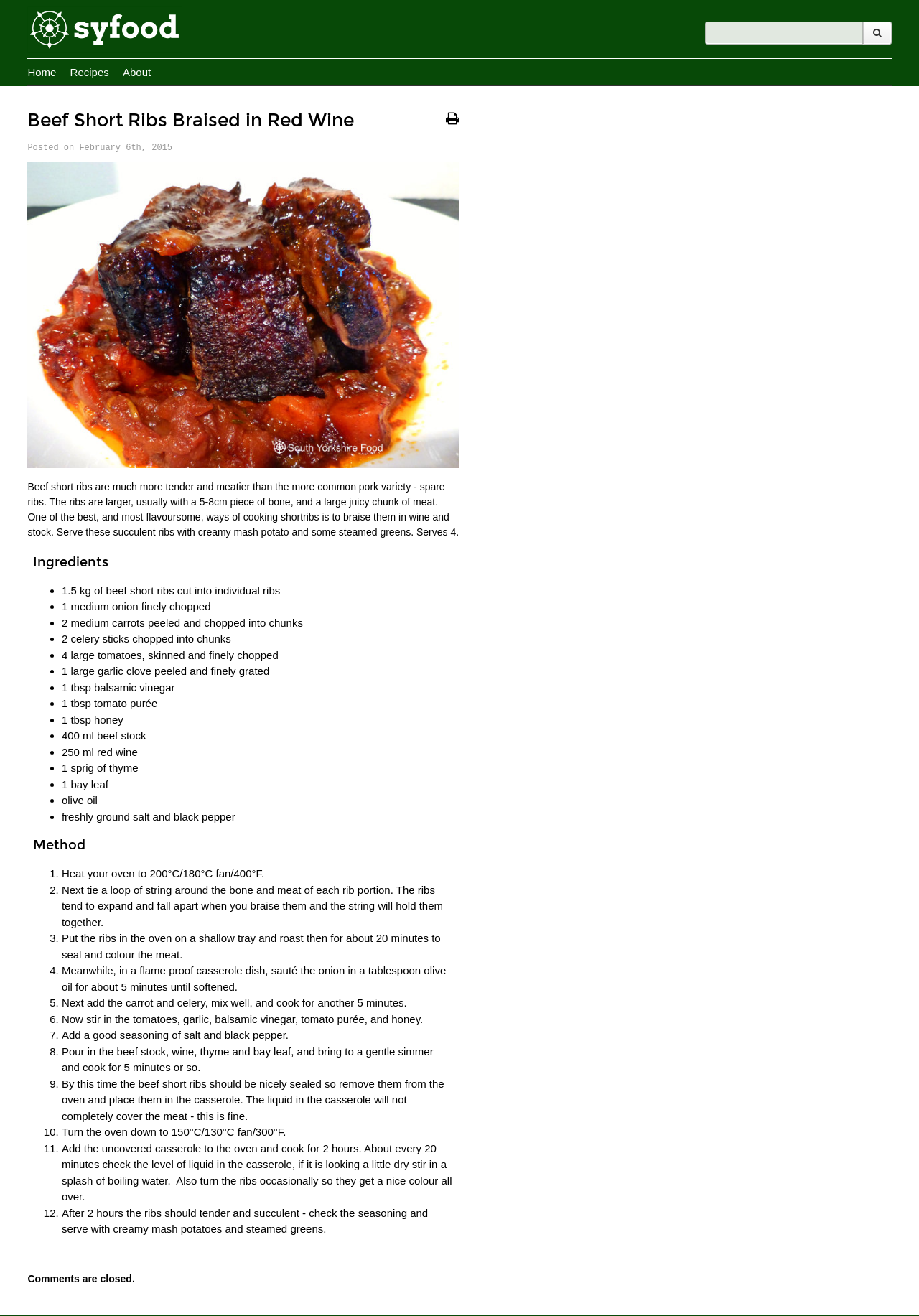From the given element description: "Recipes", find the bounding box for the UI element. Provide the coordinates as four float numbers between 0 and 1, in the order [left, top, right, bottom].

[0.076, 0.047, 0.119, 0.063]